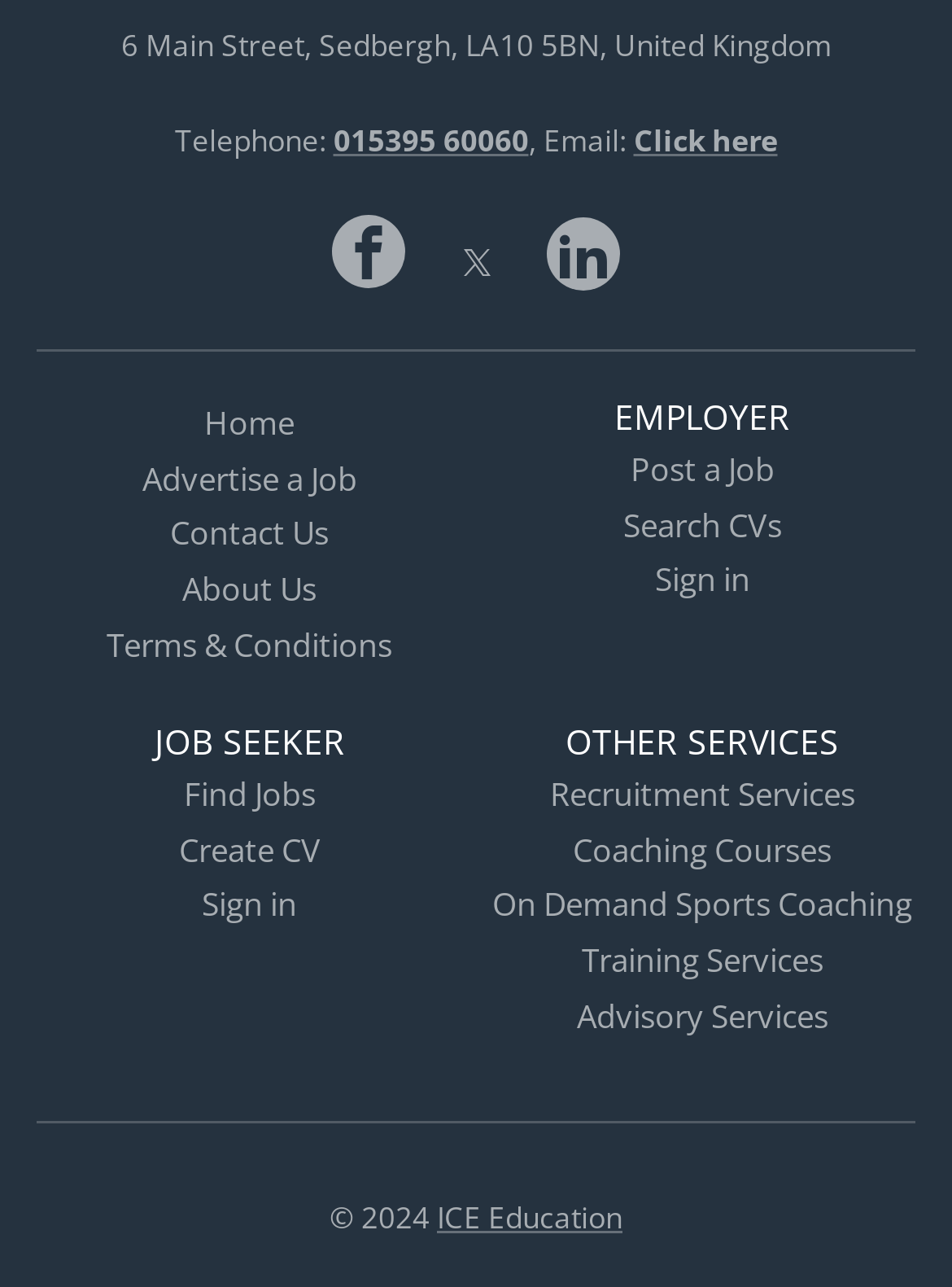Please give the bounding box coordinates of the area that should be clicked to fulfill the following instruction: "Search for jobs". The coordinates should be in the format of four float numbers from 0 to 1, i.e., [left, top, right, bottom].

[0.193, 0.6, 0.332, 0.634]